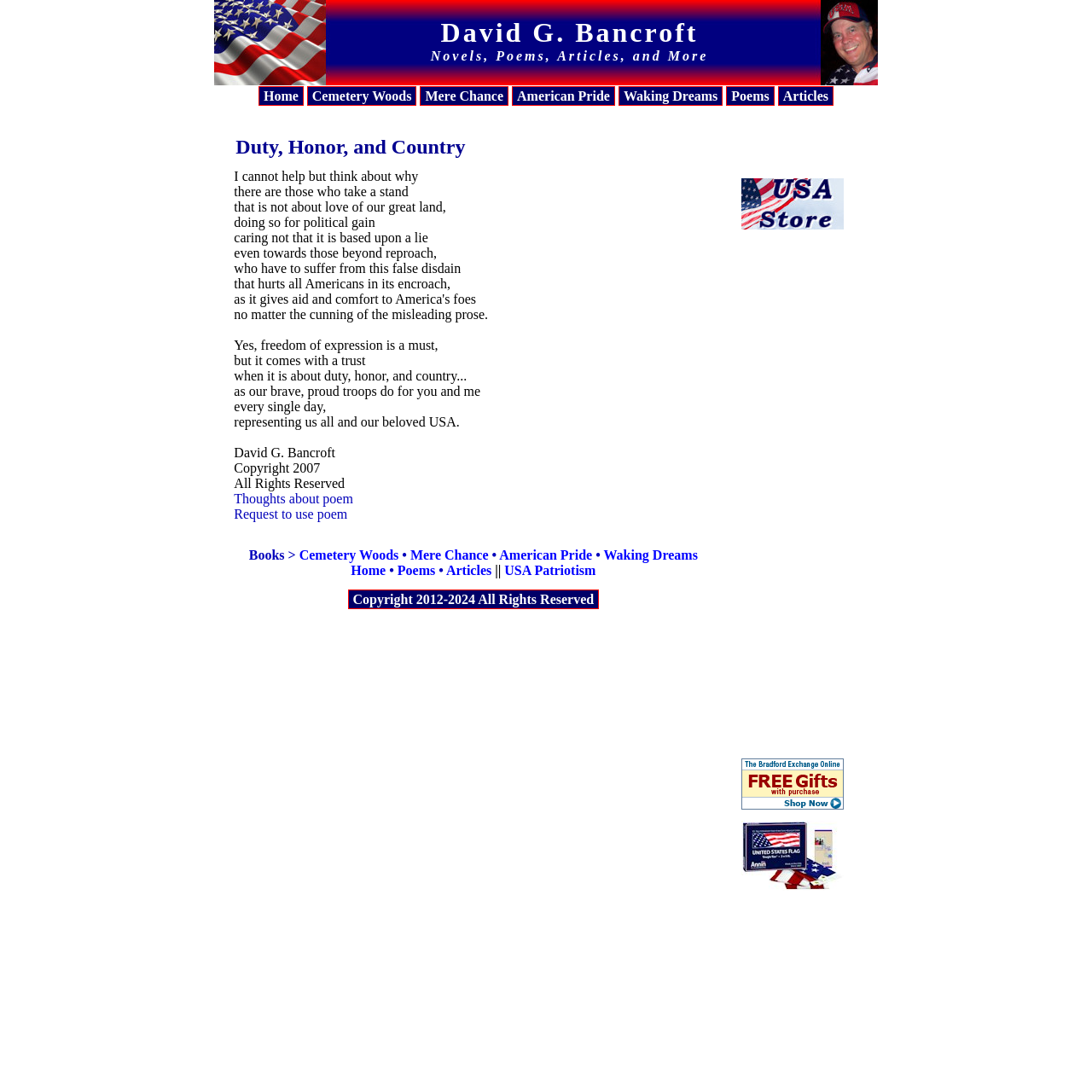Write an exhaustive caption that covers the webpage's main aspects.

This webpage is dedicated to the works of David G. Bancroft, featuring over 150 poems about various themes such as America, heroes, troops, family, faith, and more. 

At the top of the page, there is a heading that reads "David G. Bancroft Novels, Poems, Articles, and More". Below this heading, there are several links to different sections of the website, including "Home", "Cemetery Woods", "Mere Chance", "American Pride", "Waking Dreams", "Poems", and "Articles". These links are aligned horizontally and take up a significant portion of the top section of the page.

Further down, there is a prominent heading that reads "Duty, Honor, and Country", which is the title of a poem by David G. Bancroft. The poem is displayed in a vertical column, with each line of the poem appearing as a separate static text element. The poem discusses the importance of duty, honor, and country, and how some people take a stand for political gain, even if it's based on a lie.

To the right of the poem, there are several links and images, including advertisements and promotions for American-themed gift products. There is also an iframe containing an advertisement.

At the bottom of the page, there are more links and static text elements, including a section that lists David G. Bancroft's books, with links to each one. There are also links to request to use a poem and to share thoughts about a poem. The page ends with a copyright notice and a link to USA Patriotism.